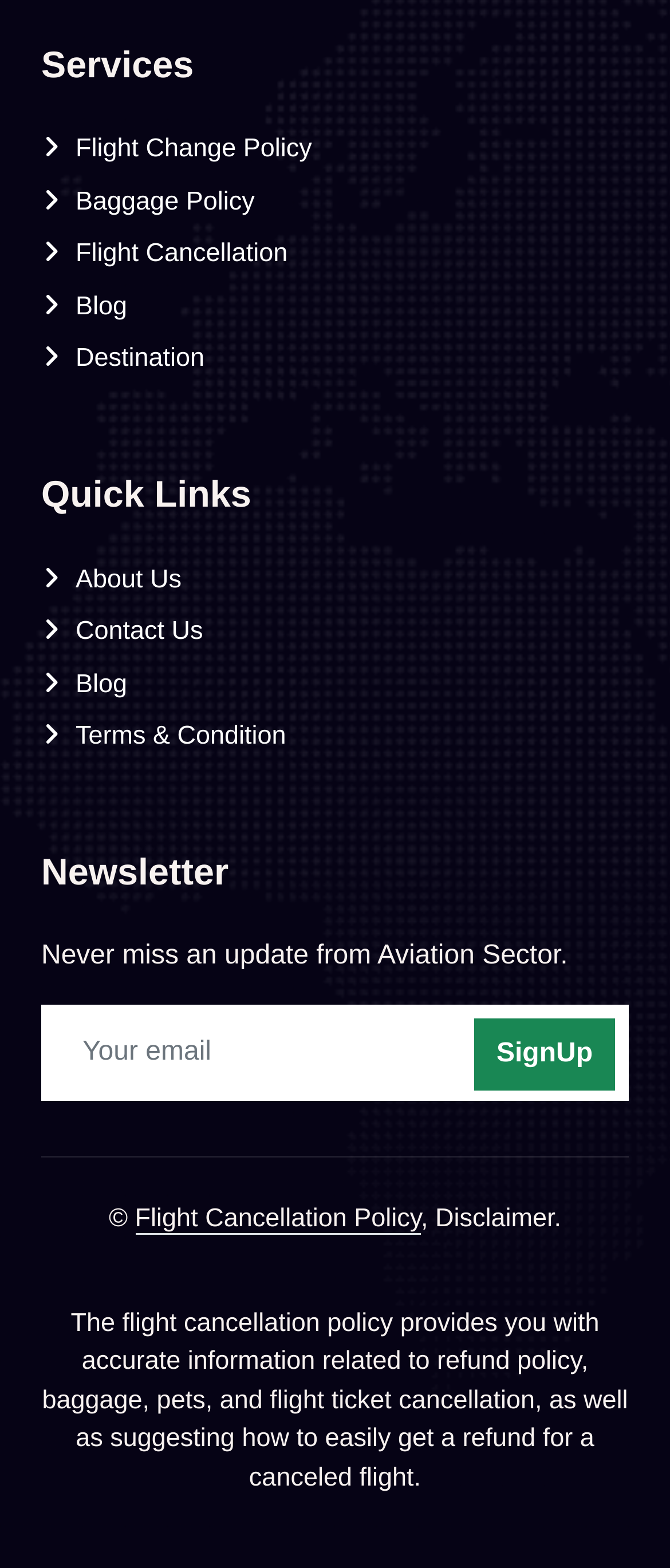Locate the bounding box coordinates of the element that should be clicked to fulfill the instruction: "Click Flight Change Policy".

[0.062, 0.082, 0.938, 0.109]